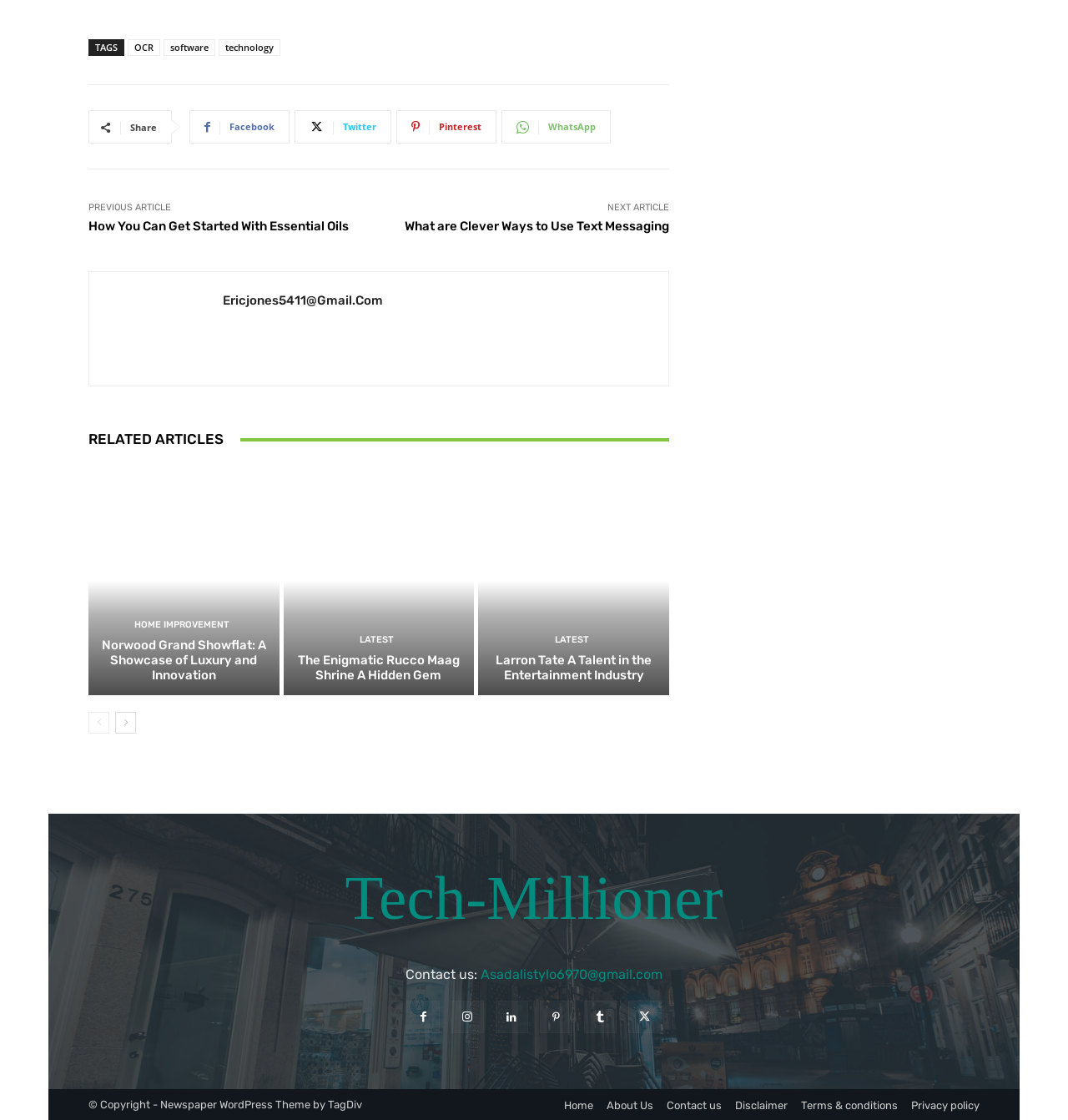What is the website about?
Refer to the screenshot and respond with a concise word or phrase.

News